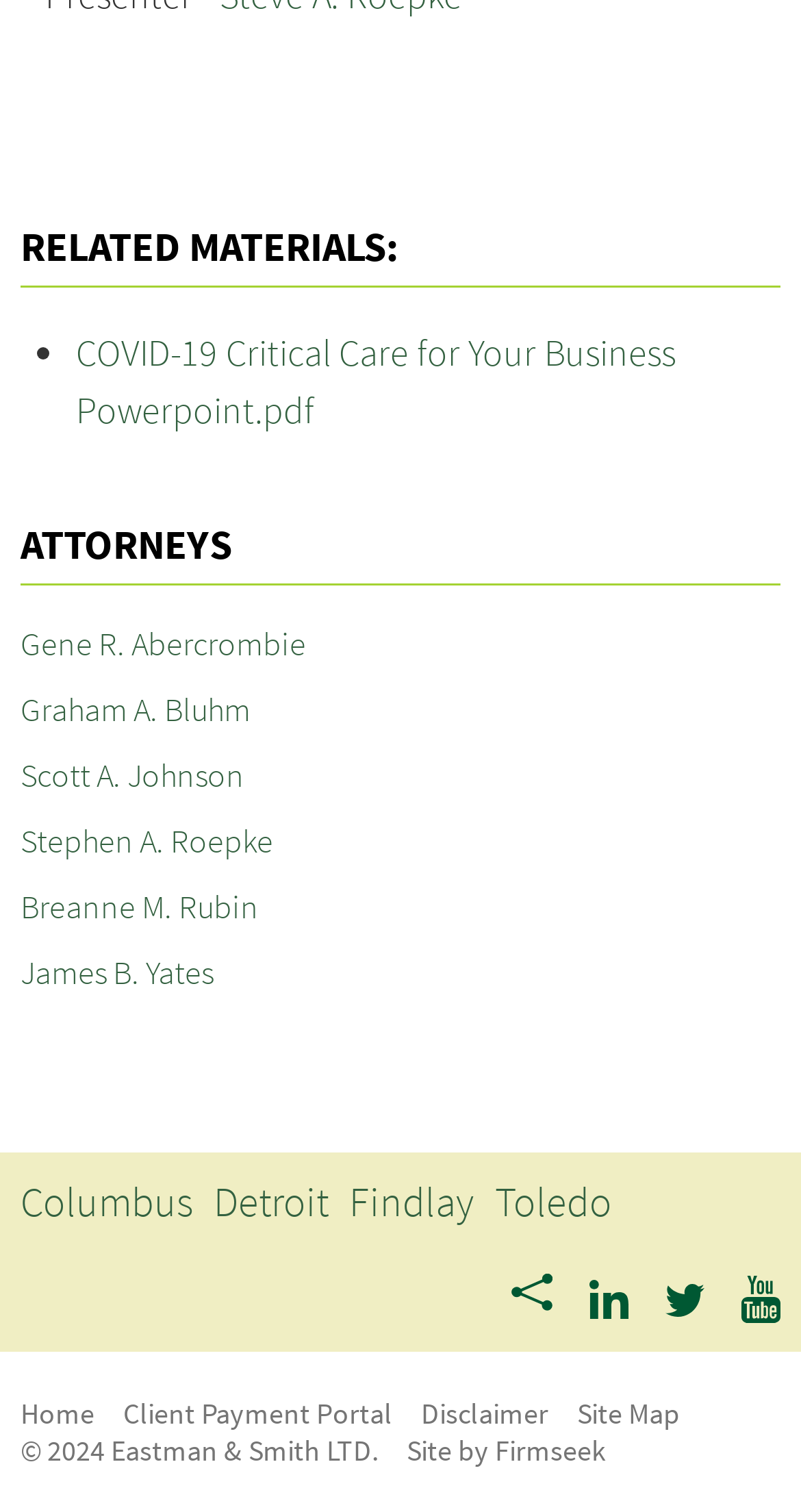Locate the bounding box coordinates of the area that needs to be clicked to fulfill the following instruction: "Go to the Client Payment Portal". The coordinates should be in the format of four float numbers between 0 and 1, namely [left, top, right, bottom].

[0.154, 0.923, 0.49, 0.947]